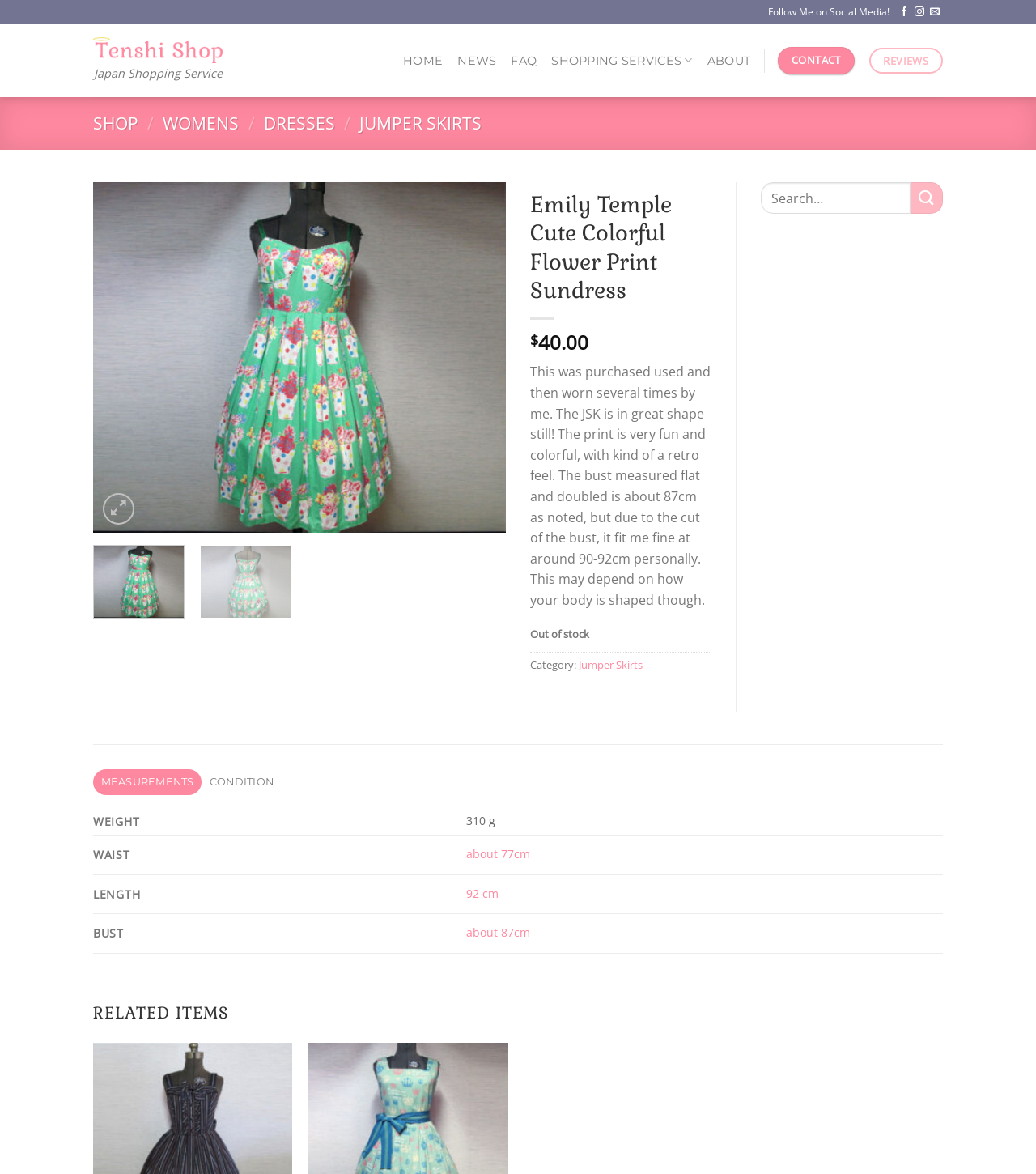Ascertain the bounding box coordinates for the UI element detailed here: "parent_node: Search for: name="s" placeholder="Search…"". The coordinates should be provided as [left, top, right, bottom] with each value being a float between 0 and 1.

[0.734, 0.155, 0.879, 0.182]